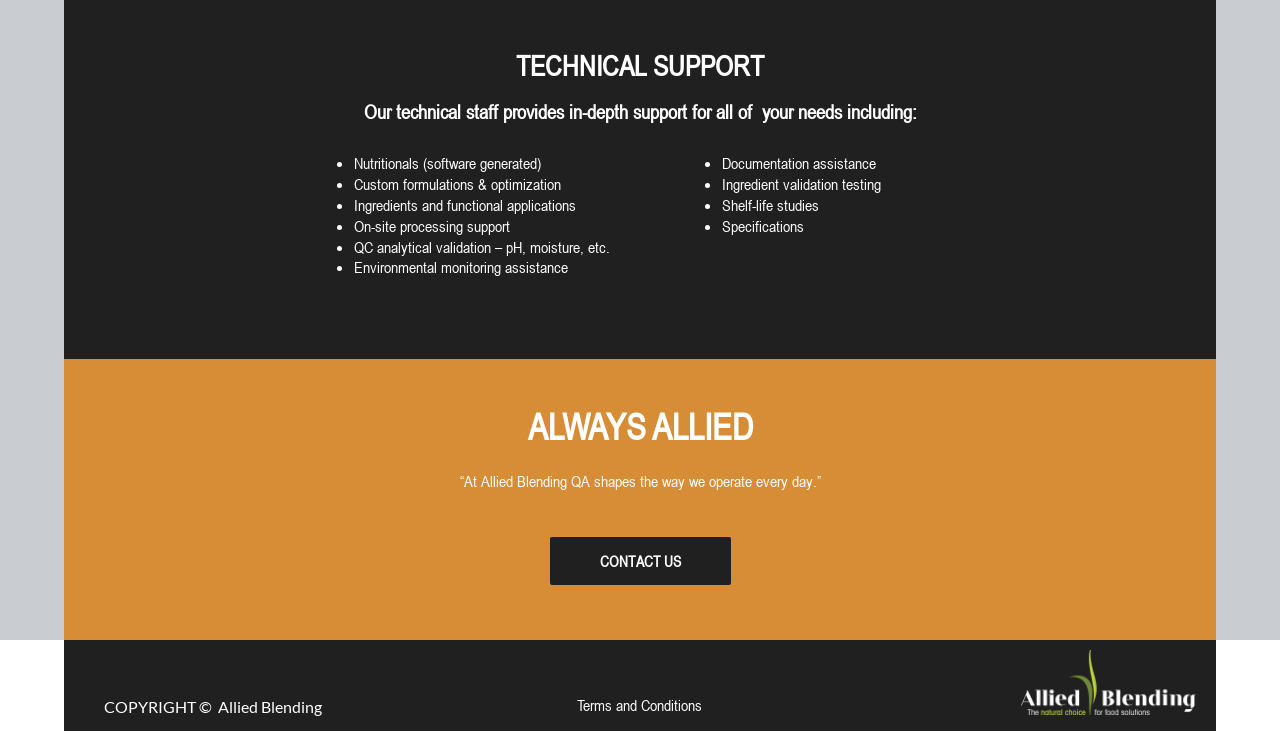Refer to the image and provide an in-depth answer to the question:
What is the quote on the webpage about?

The quote '“At Allied Blending QA shapes the way we operate every day.' suggests that QA (Quality Assurance) plays a crucial role in shaping the way the company operates on a daily basis.